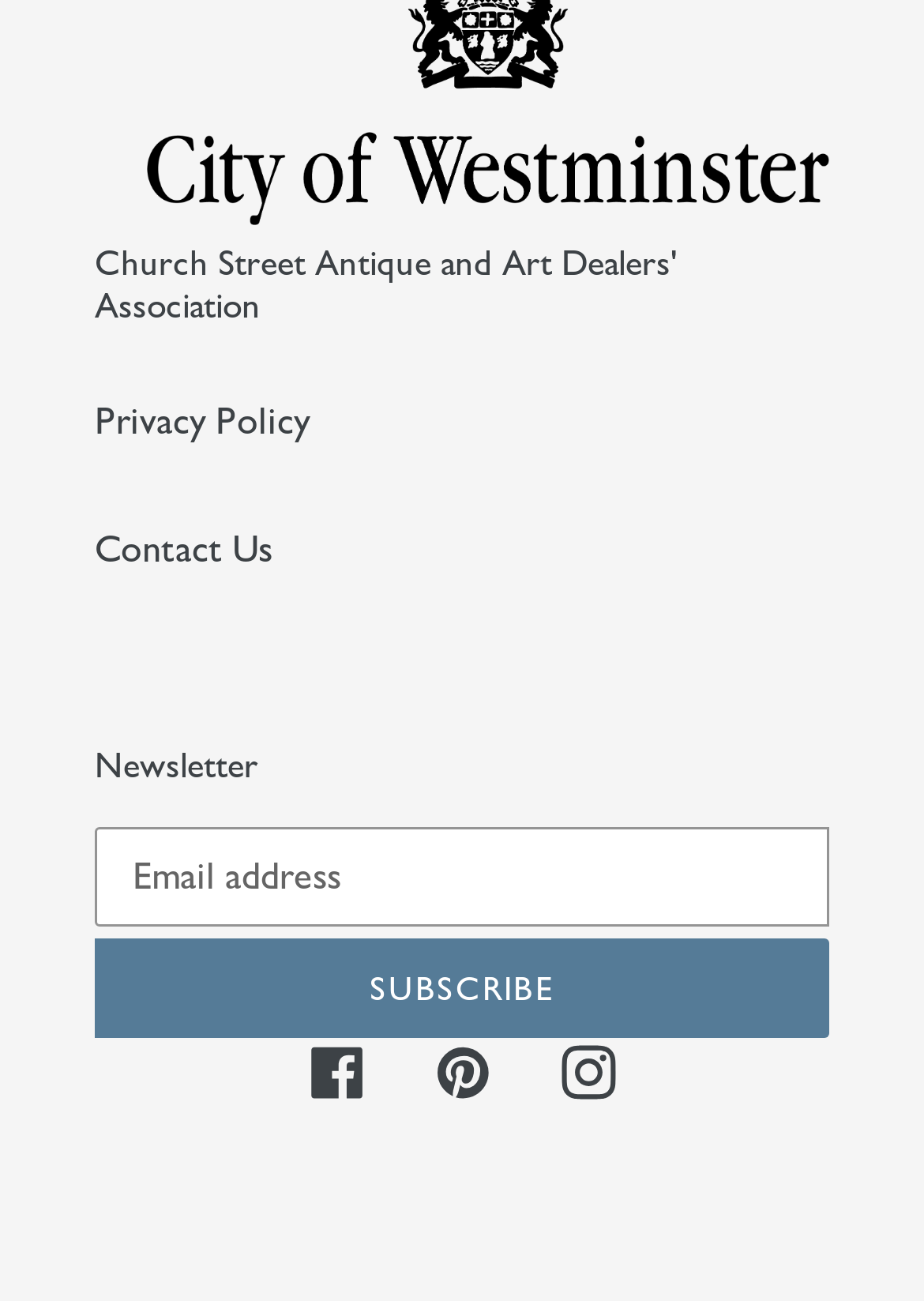Find the bounding box coordinates for the HTML element described in this sentence: "Privacy Policy". Provide the coordinates as four float numbers between 0 and 1, in the format [left, top, right, bottom].

[0.103, 0.305, 0.336, 0.34]